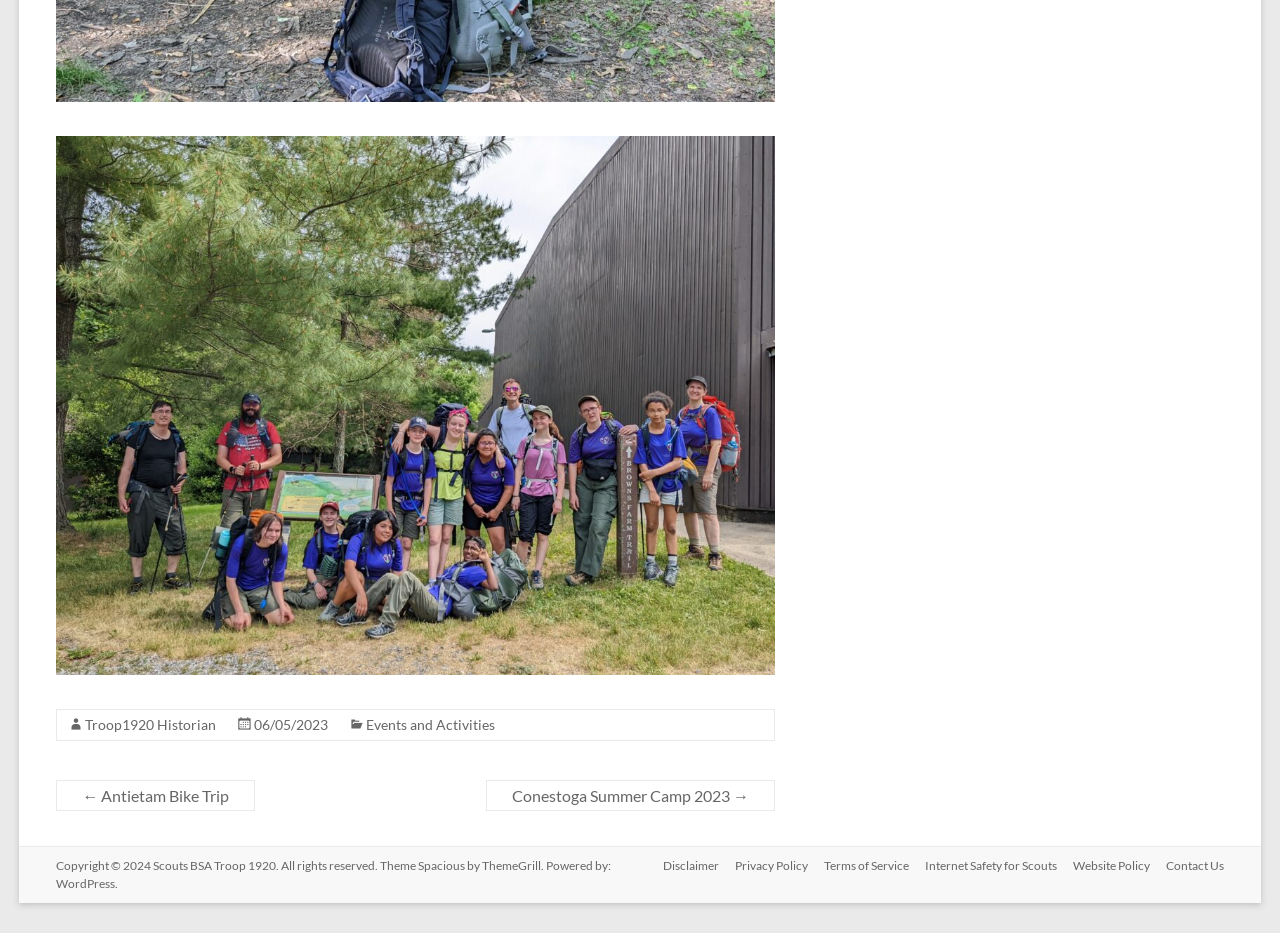Please determine the bounding box coordinates of the clickable area required to carry out the following instruction: "Go to home page". The coordinates must be four float numbers between 0 and 1, represented as [left, top, right, bottom].

None